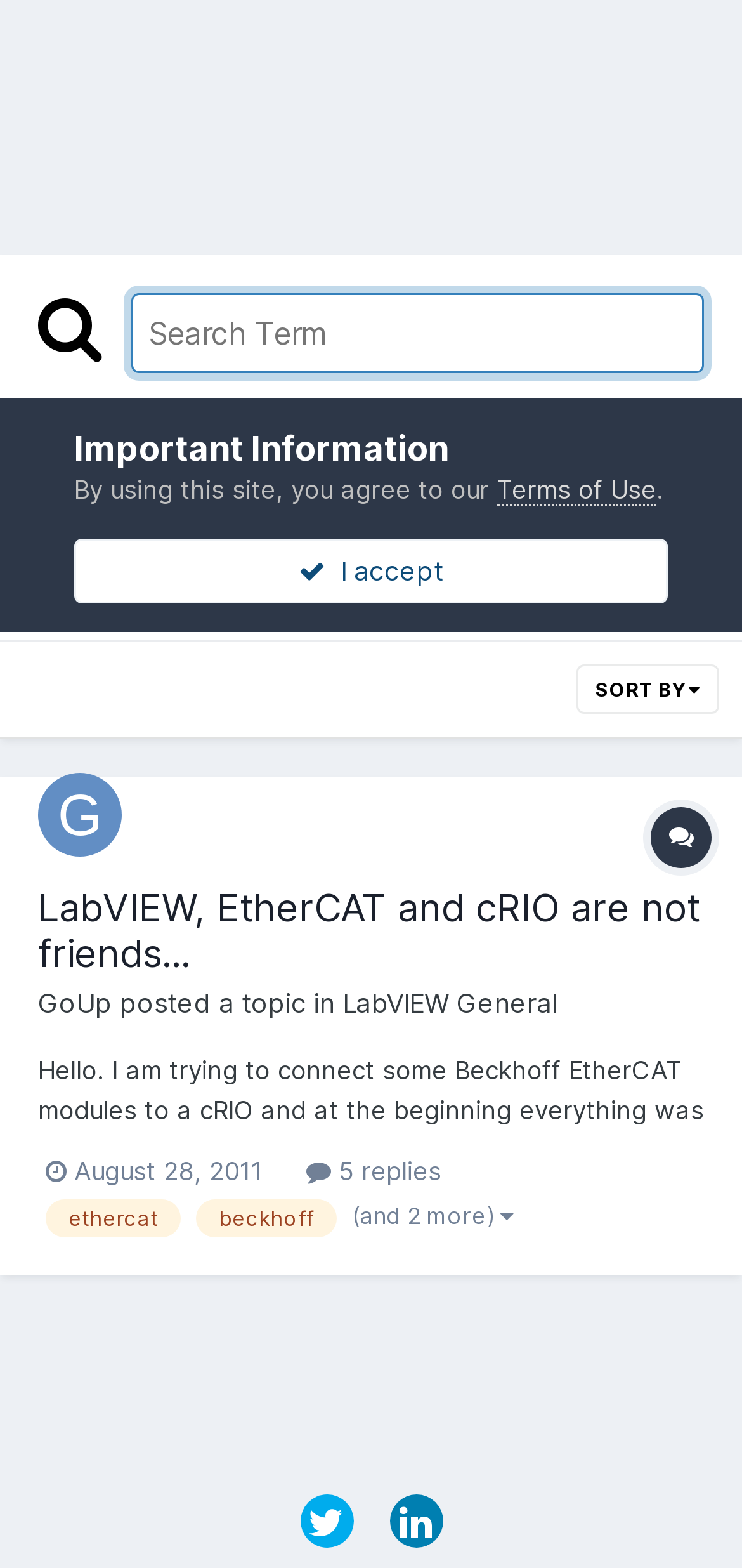Given the element description: "beckhoff", predict the bounding box coordinates of this UI element. The coordinates must be four float numbers between 0 and 1, given as [left, top, right, bottom].

[0.264, 0.765, 0.454, 0.789]